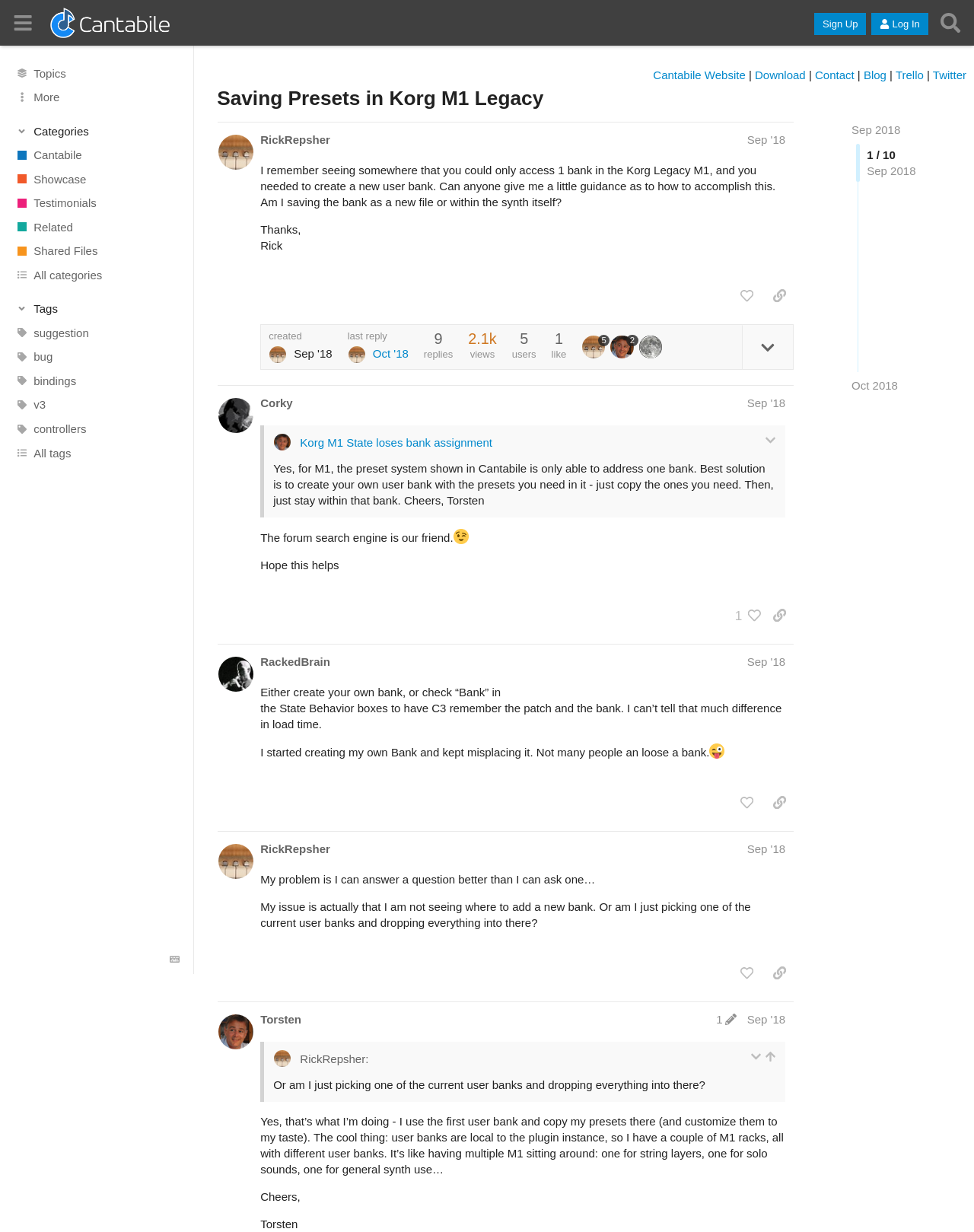How many categories are listed?
Analyze the screenshot and provide a detailed answer to the question.

The categories are listed on the left side of the webpage, and there are 9 categories listed, including 'Cantabile', 'Showcase', 'Testimonials', 'Related', 'Shared Files', 'All categories', 'suggestion', 'bug', and 'bindings'.